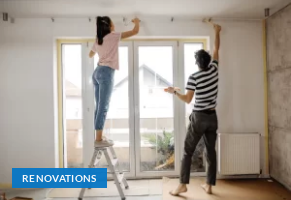What is the purpose of the blue banner in the image?
Please provide a detailed and thorough answer to the question.

The blue banner labeled 'RENOVATIONS' is prominently displayed in the image, which suggests that it is meant to draw attention to the theme of home improvement and DIY projects. Its presence helps to emphasize the context of the scene and provide a clear understanding of what is happening in the image.